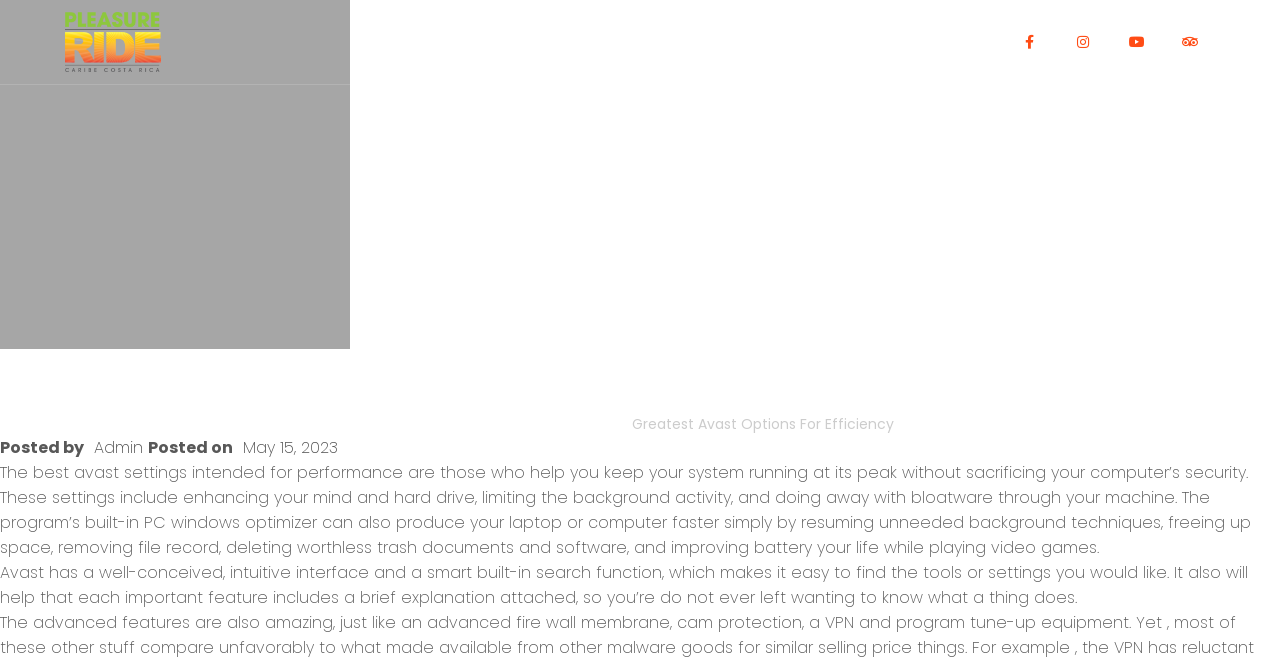What is the current page about?
Look at the webpage screenshot and answer the question with a detailed explanation.

Based on the webpage content, it appears that the current page is discussing the best Avast settings for improving computer performance while maintaining security. The page provides information on how to optimize the system, limit background activity, and remove bloatware.